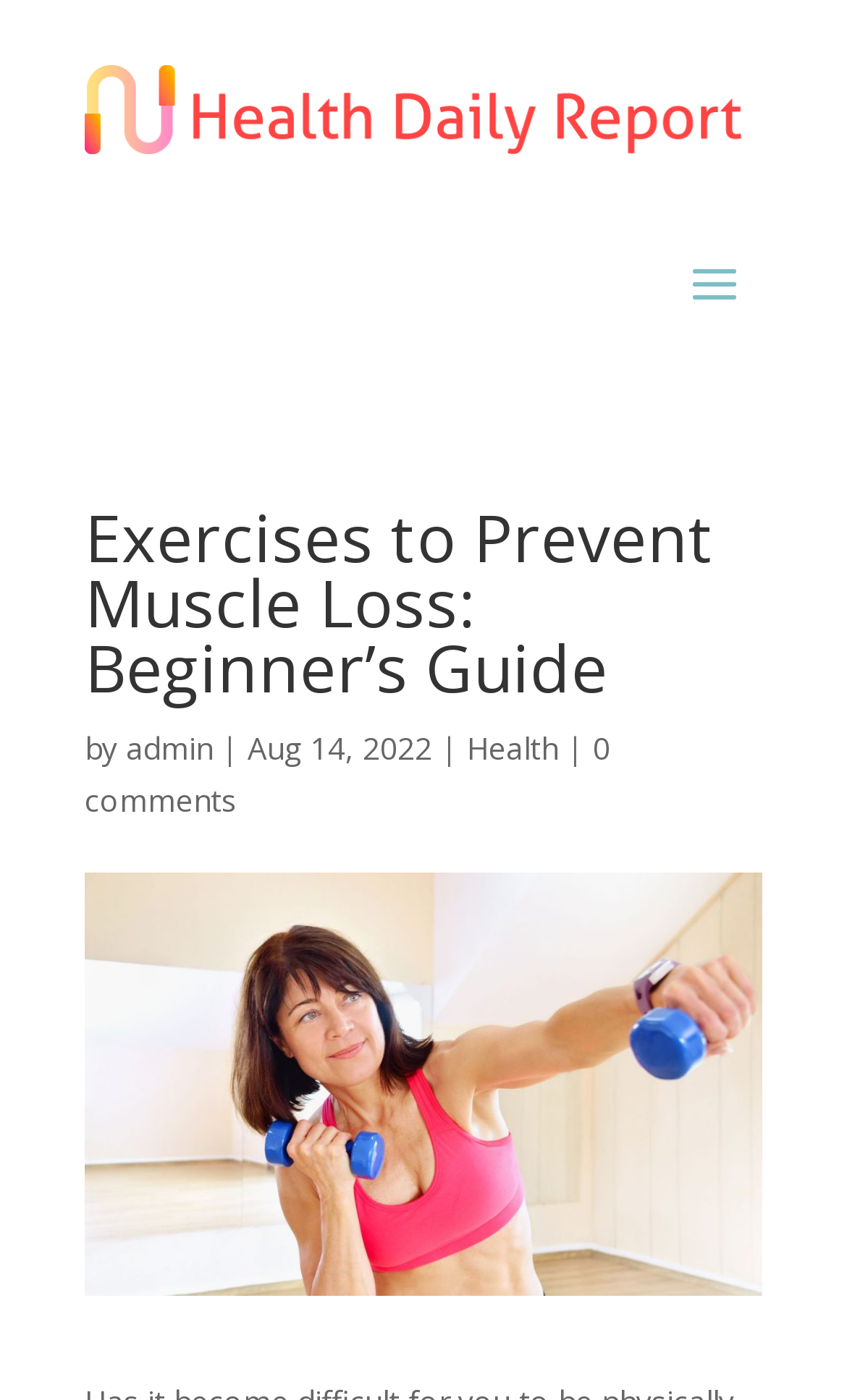Respond with a single word or phrase:
What is the category of this article?

Health